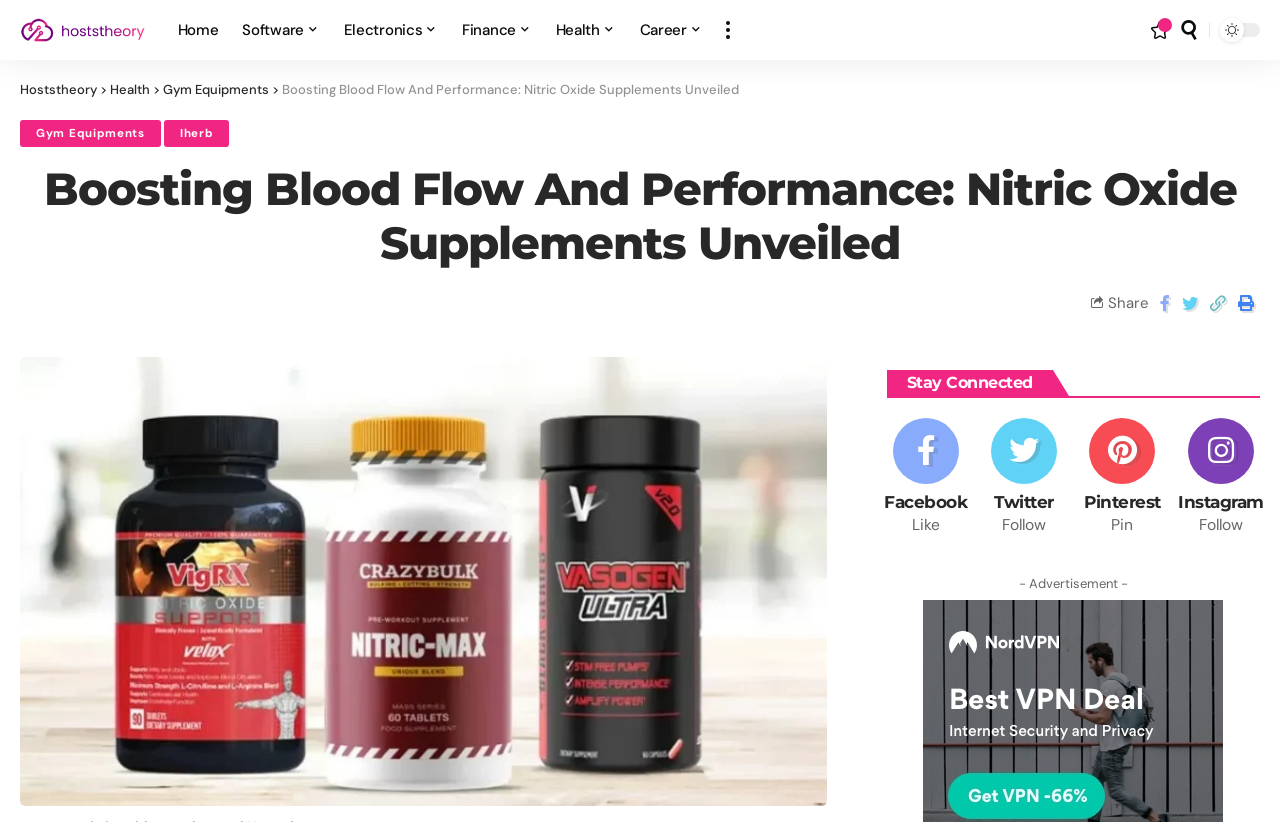Show the bounding box coordinates of the element that should be clicked to complete the task: "Click on the 'Facebook' link".

[0.685, 0.481, 0.762, 0.649]